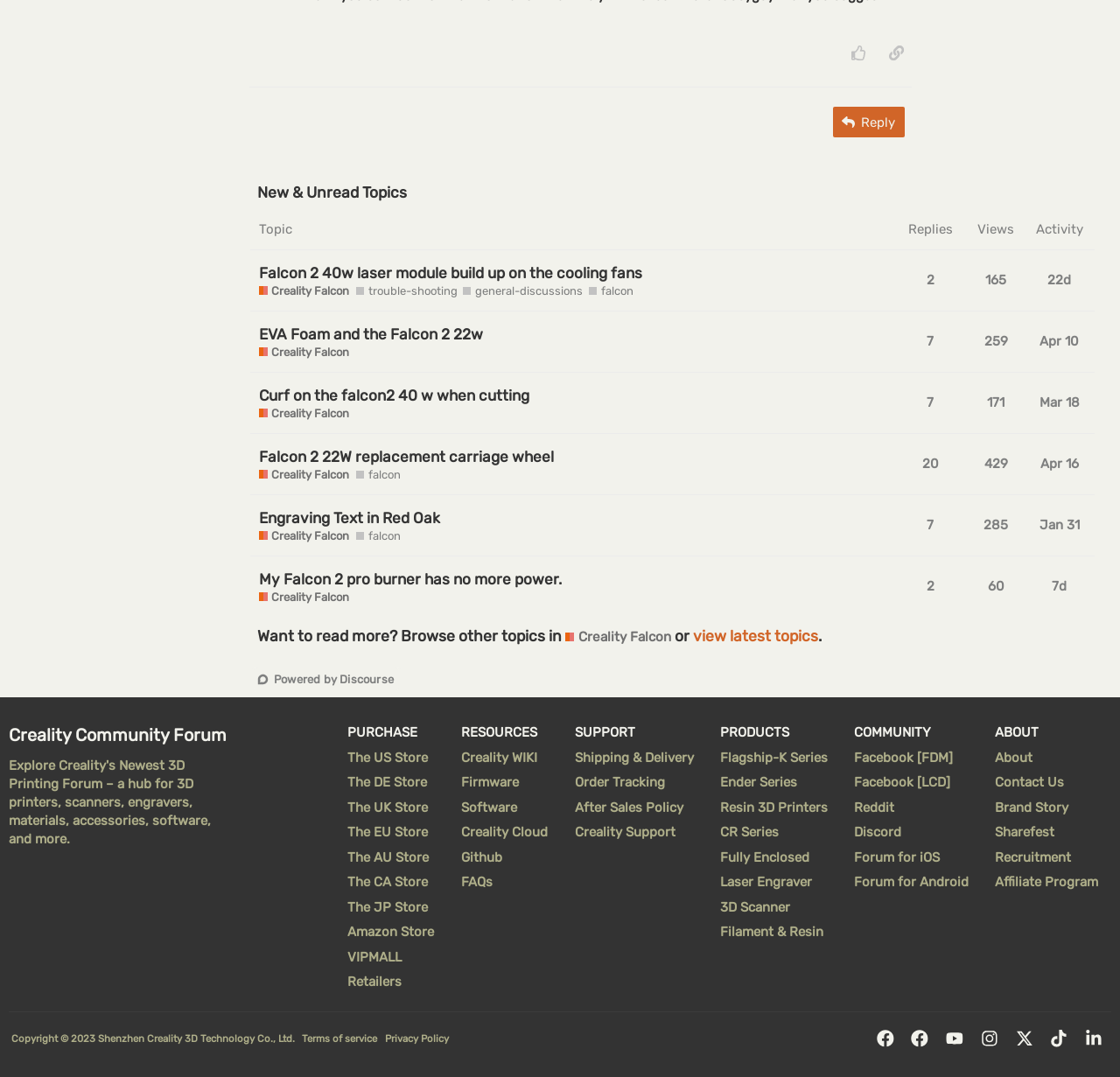What information is provided about each topic?
Give a single word or phrase answer based on the content of the image.

Topic, replies, views, and activity